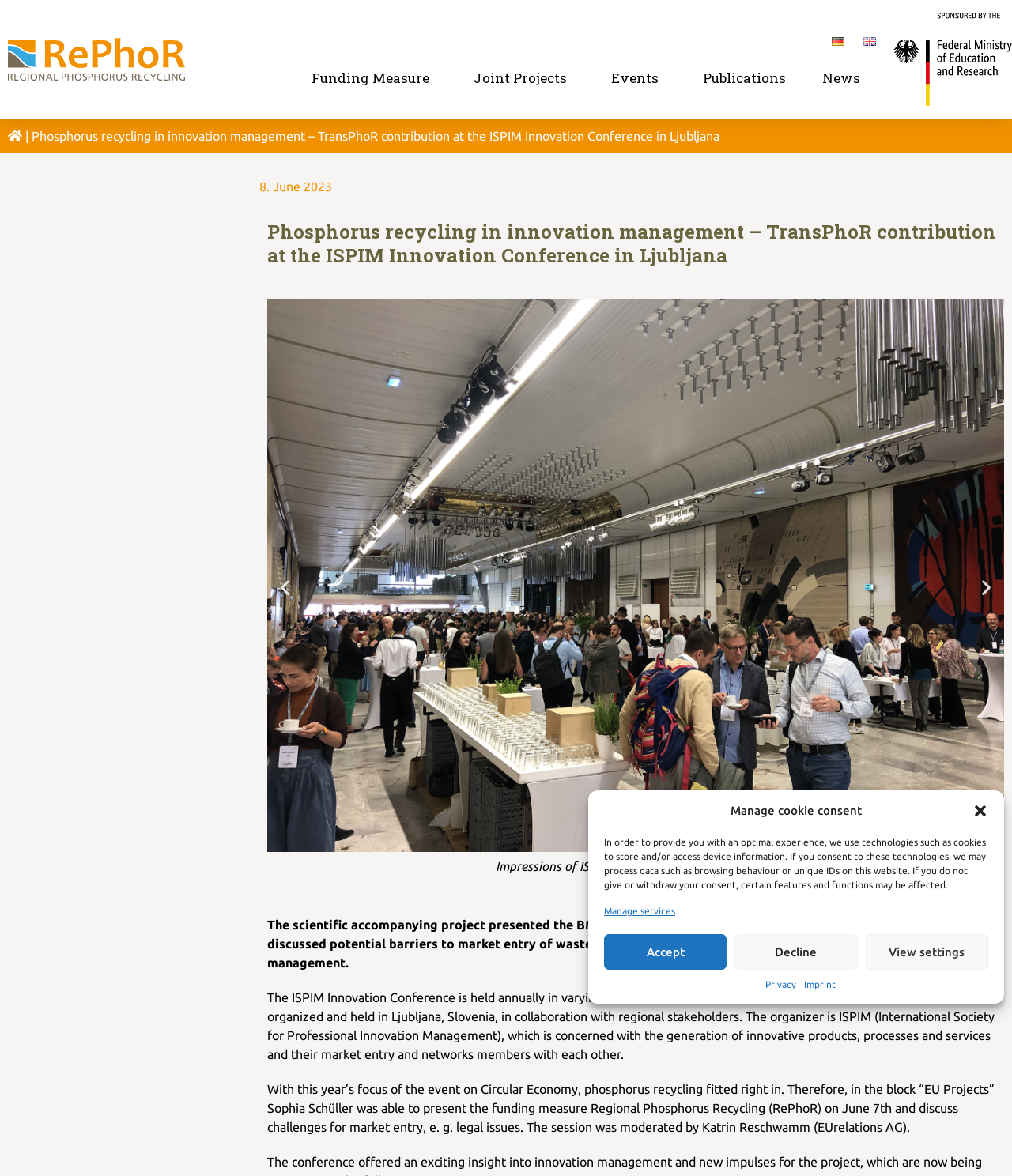Find the bounding box coordinates of the element I should click to carry out the following instruction: "Go to previous slide".

[0.271, 0.491, 0.291, 0.508]